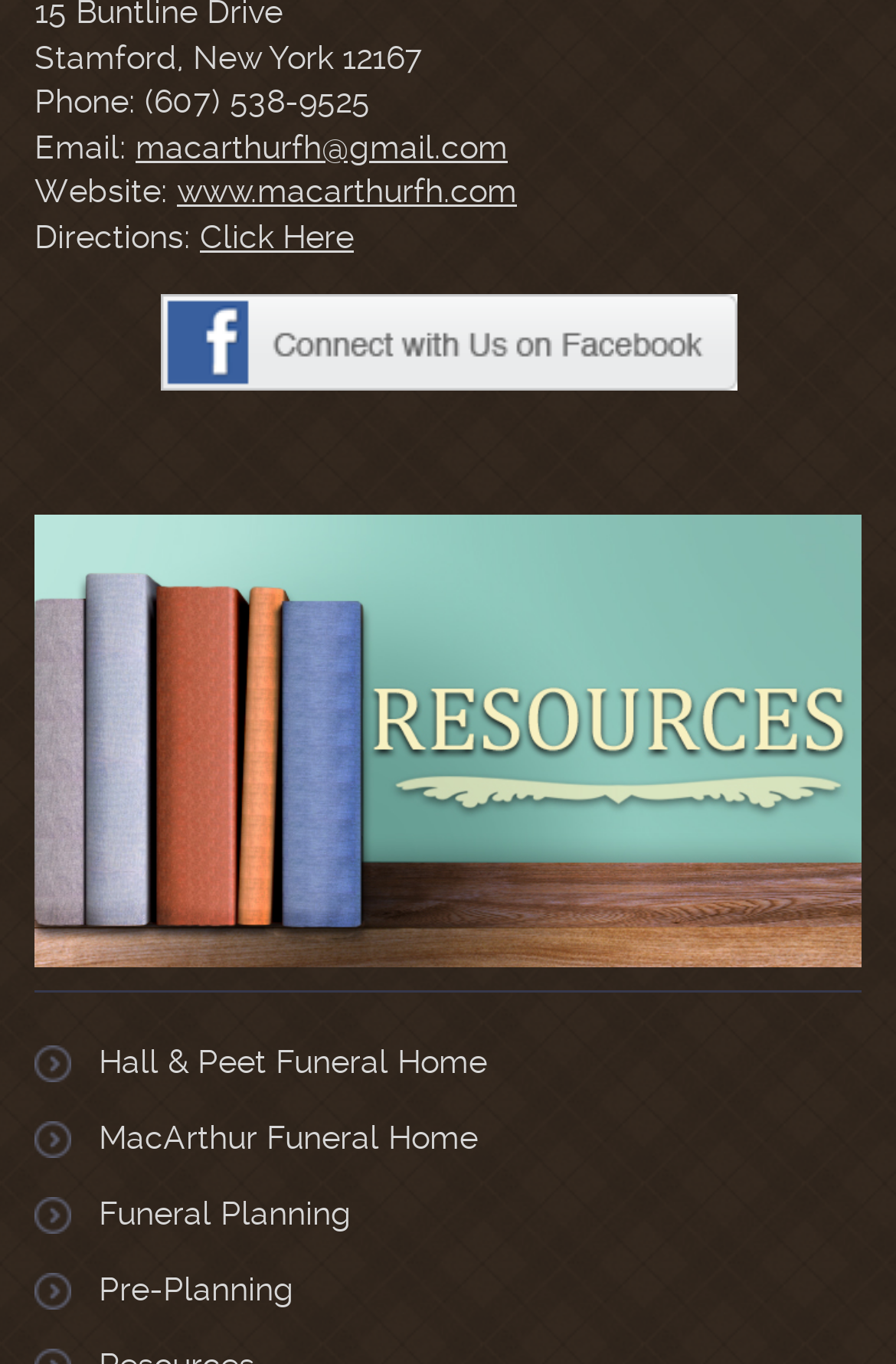How many funeral homes are listed at the bottom of the webpage?
Refer to the screenshot and answer in one word or phrase.

2